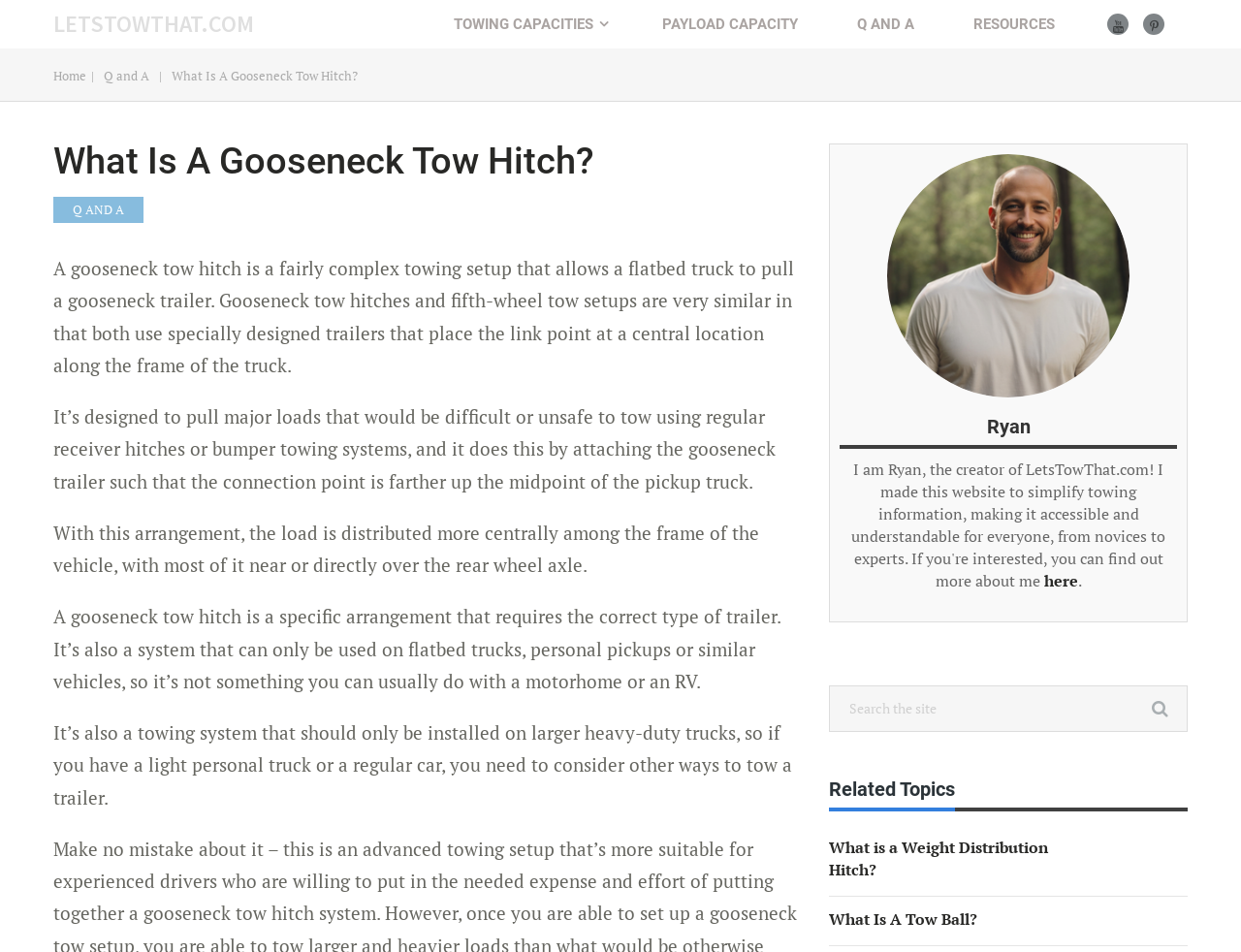Construct a comprehensive description capturing every detail on the webpage.

The webpage is about gooseneck tow hitches, specifically explaining what they are and how they work. At the top, there is a heading "LETSTOWTHAT.COM" with a link to the website's homepage. Below it, there are three icons, likely representing social media links. 

On the left side, there is a menu with links to "PAYLOAD CAPACITY", "Q AND A", "RESOURCES", and "Home". The main content starts with a heading "What Is A Gooseneck Tow Hitch?" followed by a brief introduction to gooseneck tow hitches, explaining that they are complex towing setups that allow flatbed trucks to pull gooseneck trailers. 

The text is divided into four paragraphs, each describing the features and benefits of gooseneck tow hitches, including their ability to pull major loads, distribute the load centrally among the vehicle's frame, and require specific trailers and vehicles. 

To the right of the main content, there is an image of "Ryan, Creator of LetsTowThat.com" with a heading "Ryan" above it. Below the image, there is a link to "here" and a search box with a magnifying glass icon. 

Further down, there is a section titled "Related Topics" with links to other related articles, including "What is a Weight Distribution Hitch?" and "What Is A Tow Ball?".